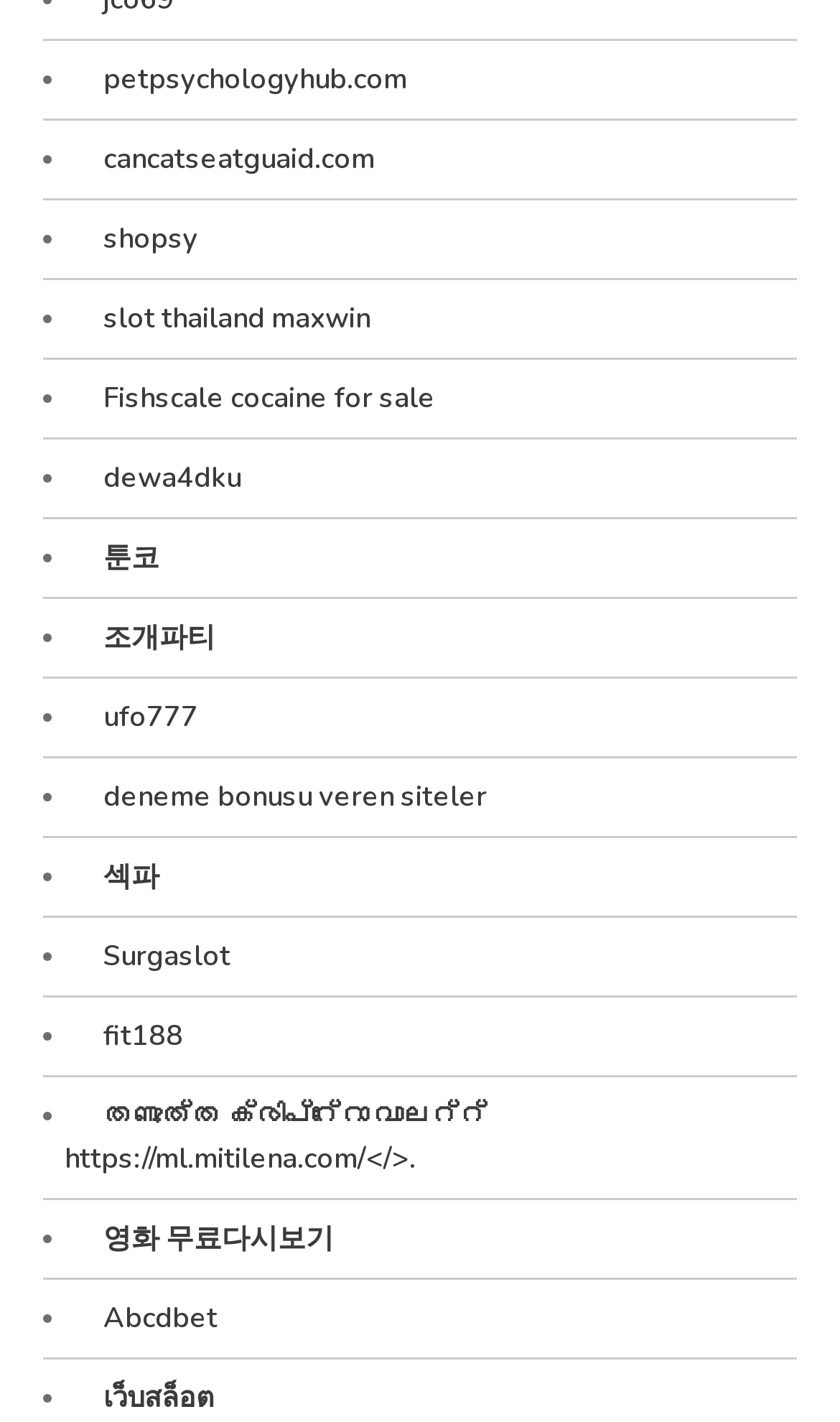Please predict the bounding box coordinates of the element's region where a click is necessary to complete the following instruction: "go to shopsy". The coordinates should be represented by four float numbers between 0 and 1, i.e., [left, top, right, bottom].

[0.097, 0.153, 0.236, 0.183]